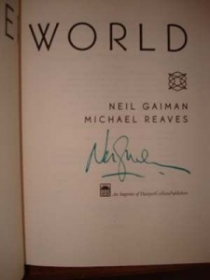Who signed this hardbound edition of the book?
Please provide a single word or phrase in response based on the screenshot.

Neil Gaiman